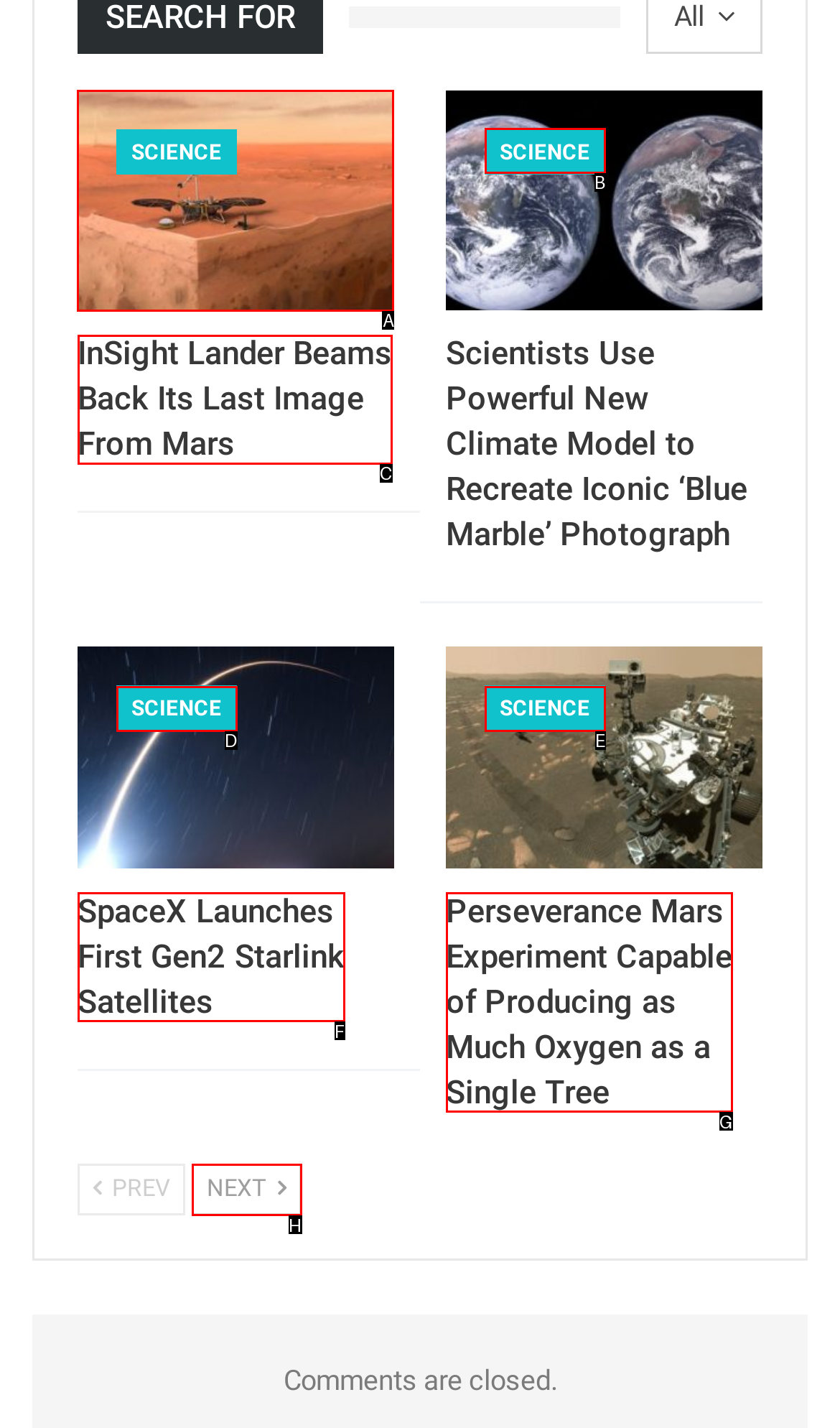Point out the HTML element I should click to achieve the following task: Read the article 'InSight Lander Beams Back Its Last Image From Mars' Provide the letter of the selected option from the choices.

A